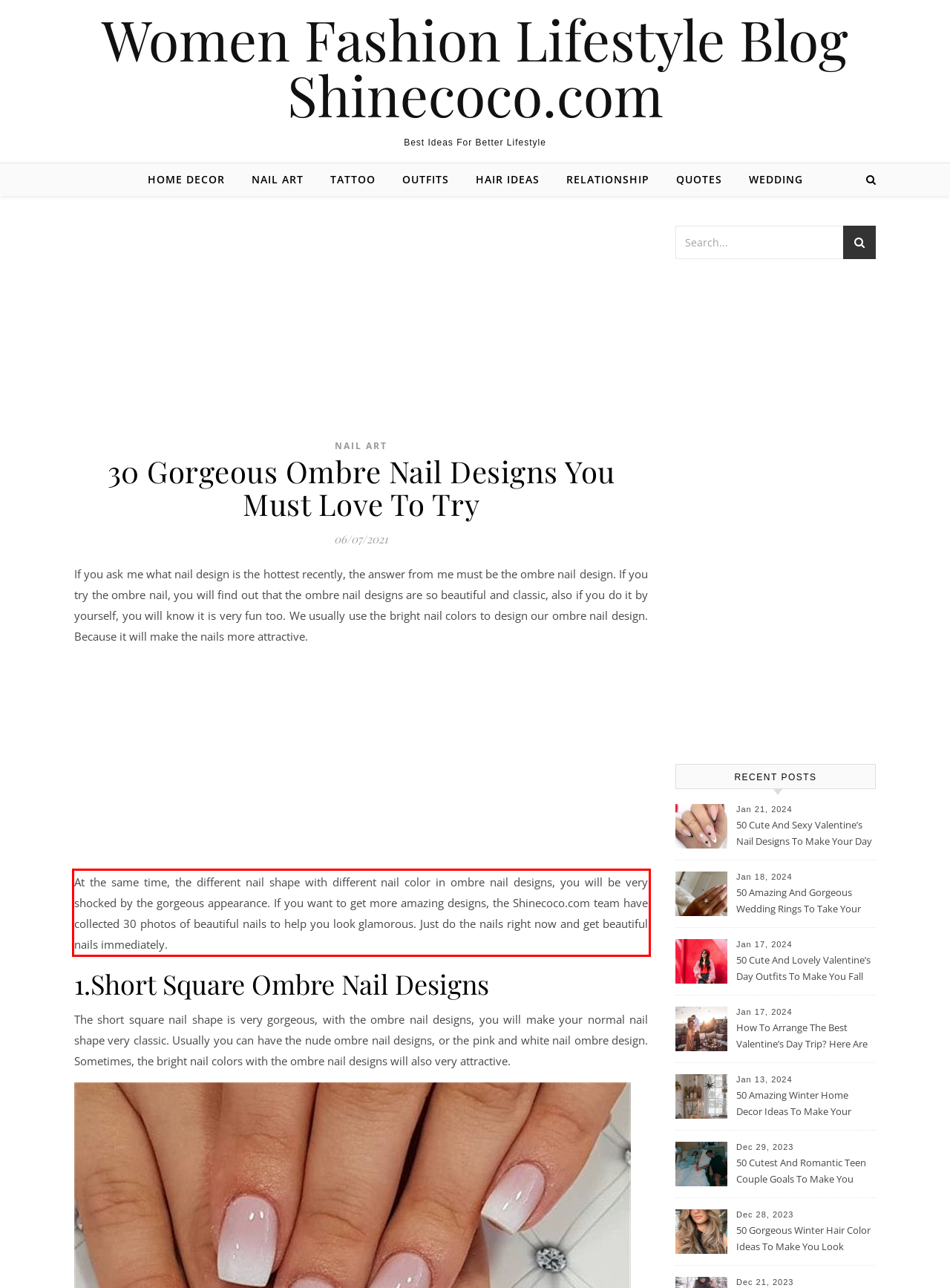Observe the screenshot of the webpage, locate the red bounding box, and extract the text content within it.

At the same time, the different nail shape with different nail color in ombre nail designs, you will be very shocked by the gorgeous appearance. If you want to get more amazing designs, the Shinecoco.com team have collected 30 photos of beautiful nails to help you look glamorous. Just do the nails right now and get beautiful nails immediately.